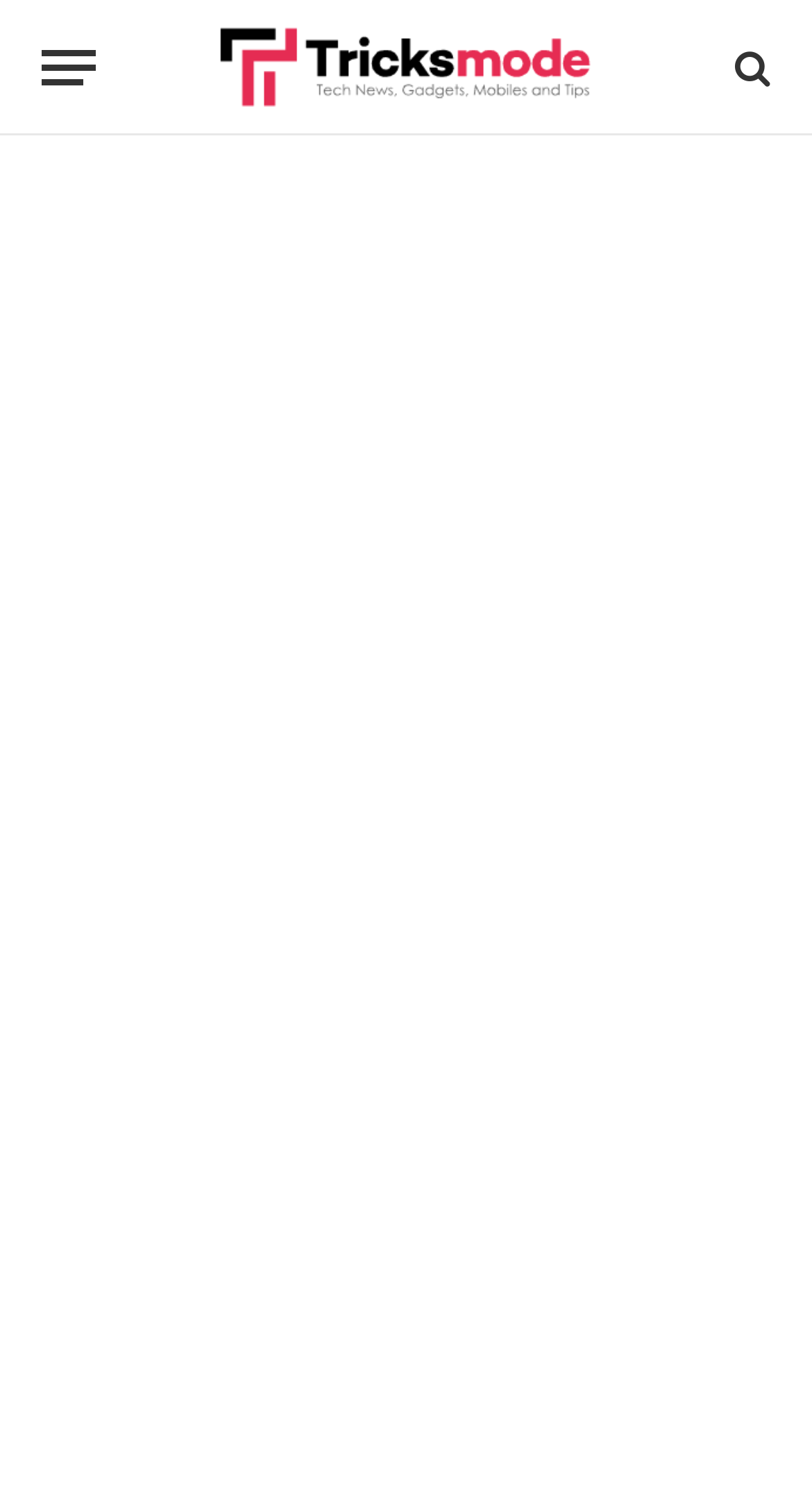Determine the bounding box coordinates for the clickable element to execute this instruction: "Click the menu button". Provide the coordinates as four float numbers between 0 and 1, i.e., [left, top, right, bottom].

[0.051, 0.014, 0.118, 0.076]